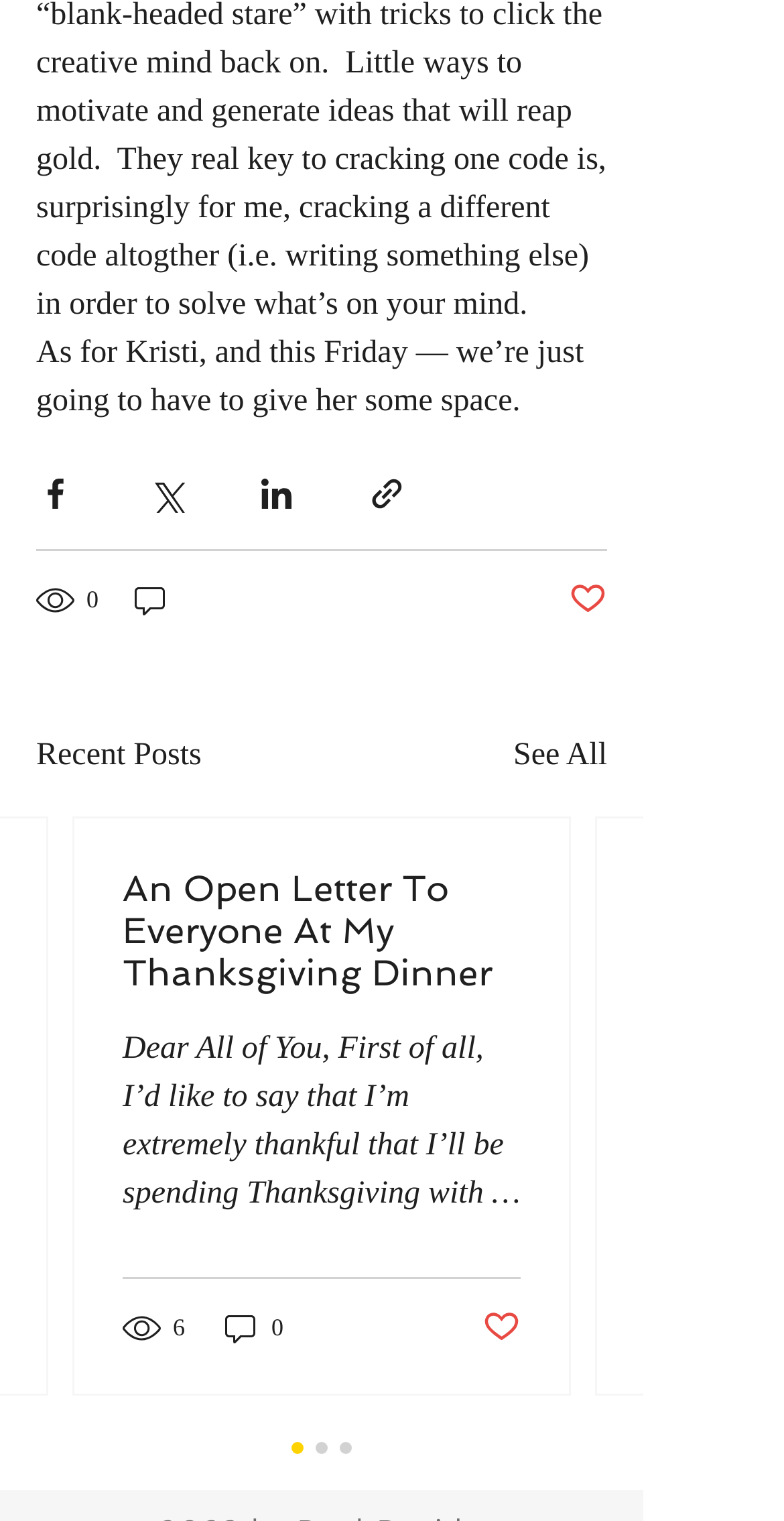Determine the bounding box coordinates of the region I should click to achieve the following instruction: "Share via link". Ensure the bounding box coordinates are four float numbers between 0 and 1, i.e., [left, top, right, bottom].

[0.469, 0.312, 0.518, 0.337]